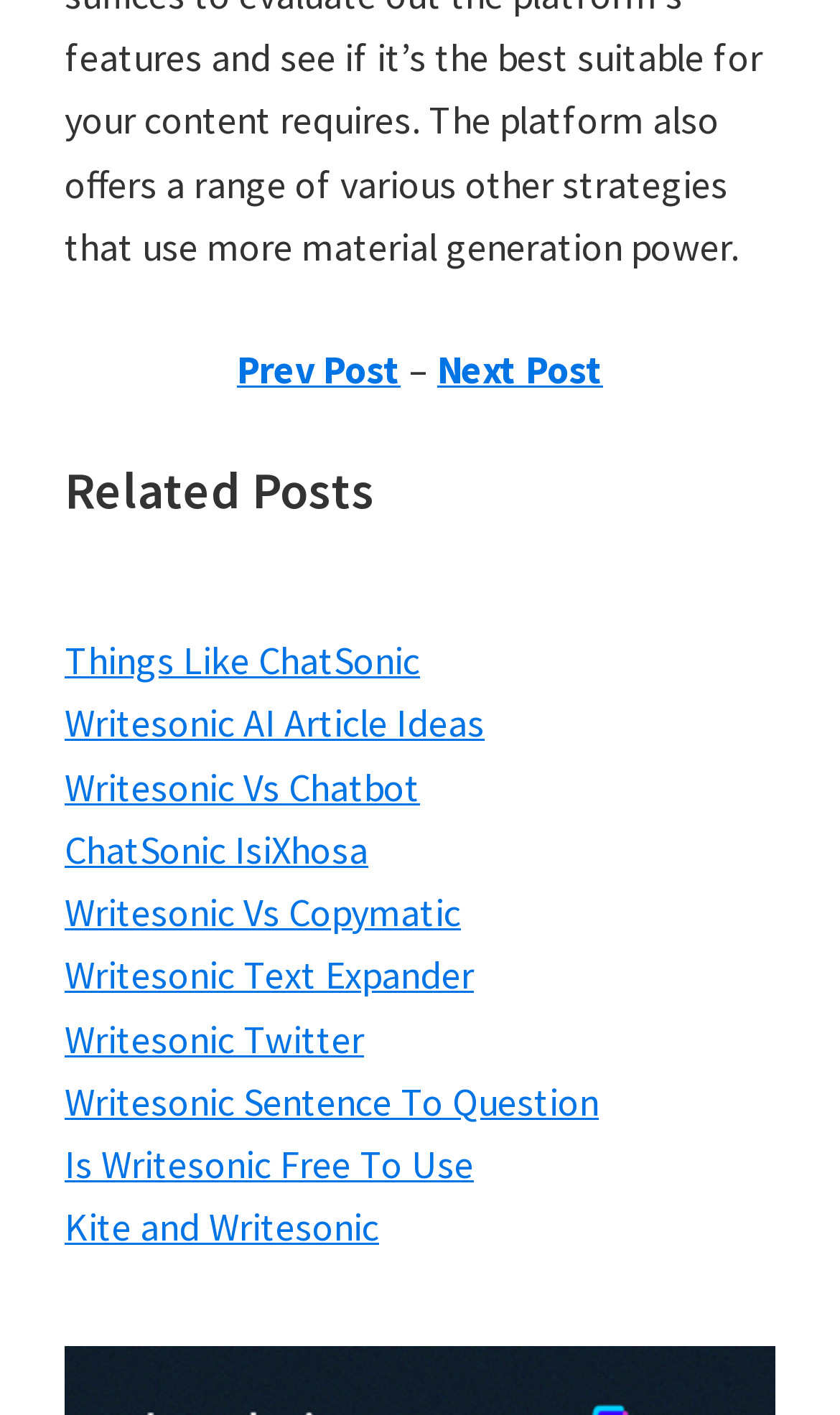What is the purpose of the 'Prev Post' and 'Next Post' links?
From the image, respond using a single word or phrase.

Navigation